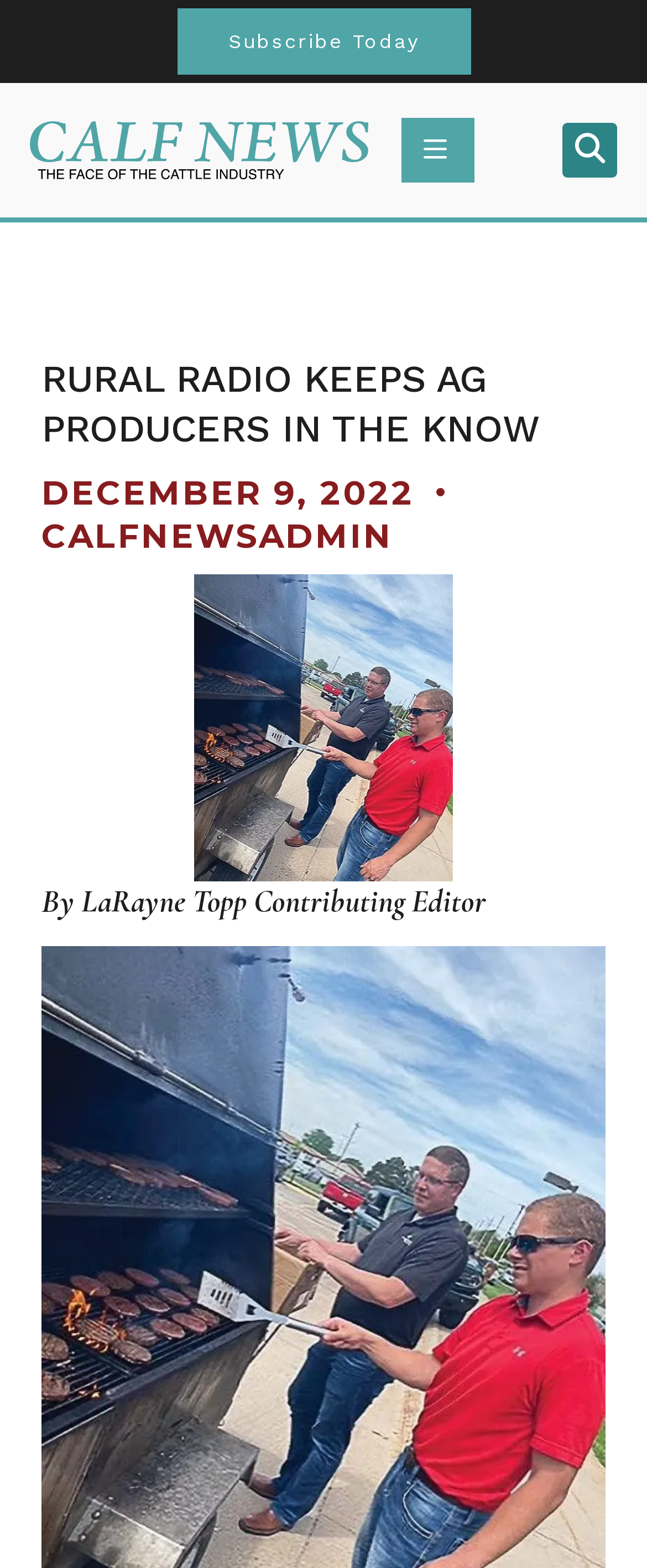Based on the element description Subscribe Today, identify the bounding box coordinates for the UI element. The coordinates should be in the format (top-left x, top-left y, bottom-right x, bottom-right y) and within the 0 to 1 range.

[0.273, 0.005, 0.727, 0.048]